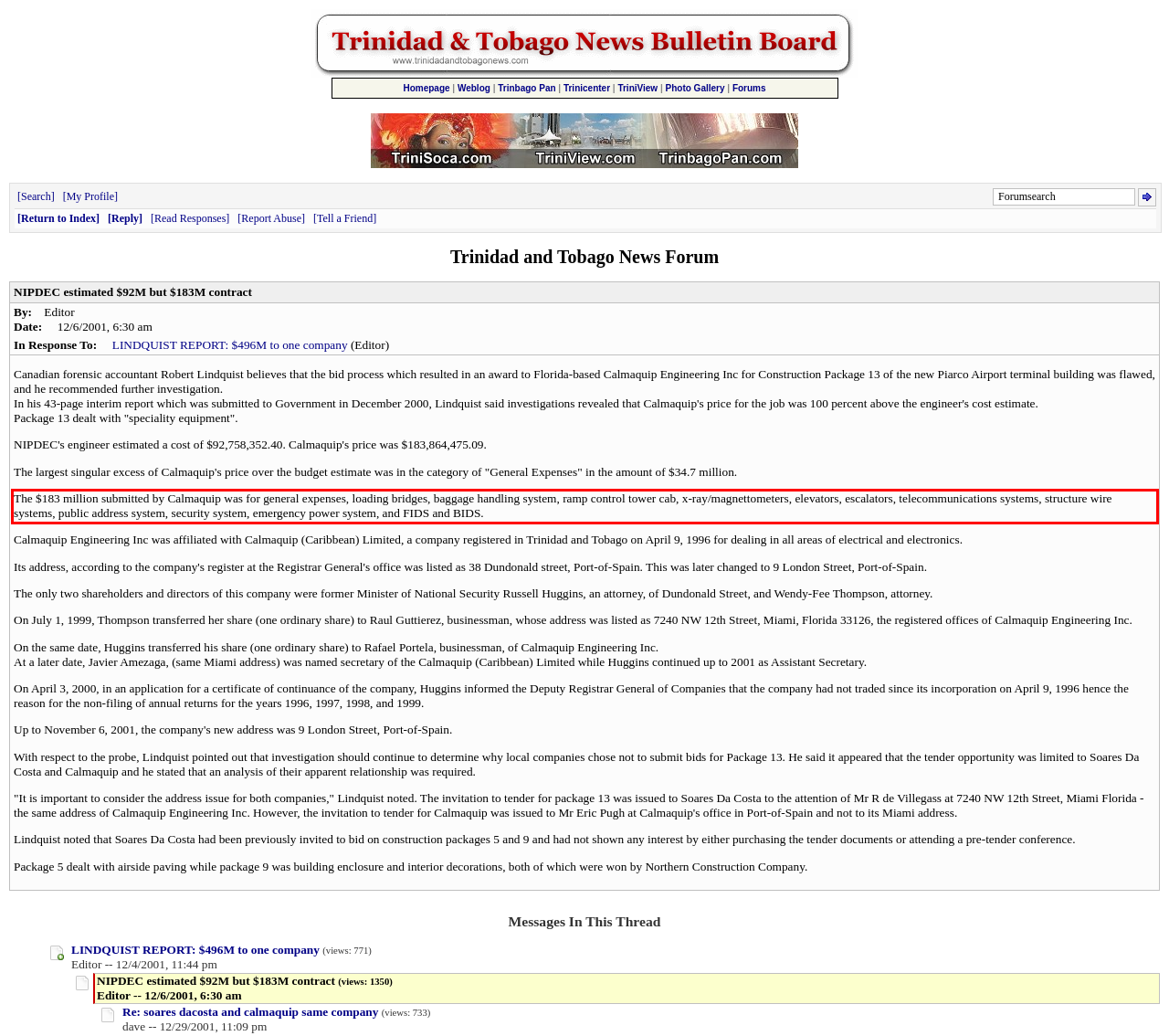From the provided screenshot, extract the text content that is enclosed within the red bounding box.

The $183 million submitted by Calmaquip was for general expenses, loading bridges, baggage handling system, ramp control tower cab, x-ray/magnettometers, elevators, escalators, telecommunications systems, structure wire systems, public address system, security system, emergency power system, and FIDS and BIDS.